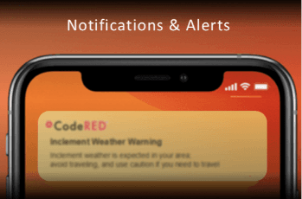What is the color of the background gradient?
Look at the image and answer the question with a single word or phrase.

Orange